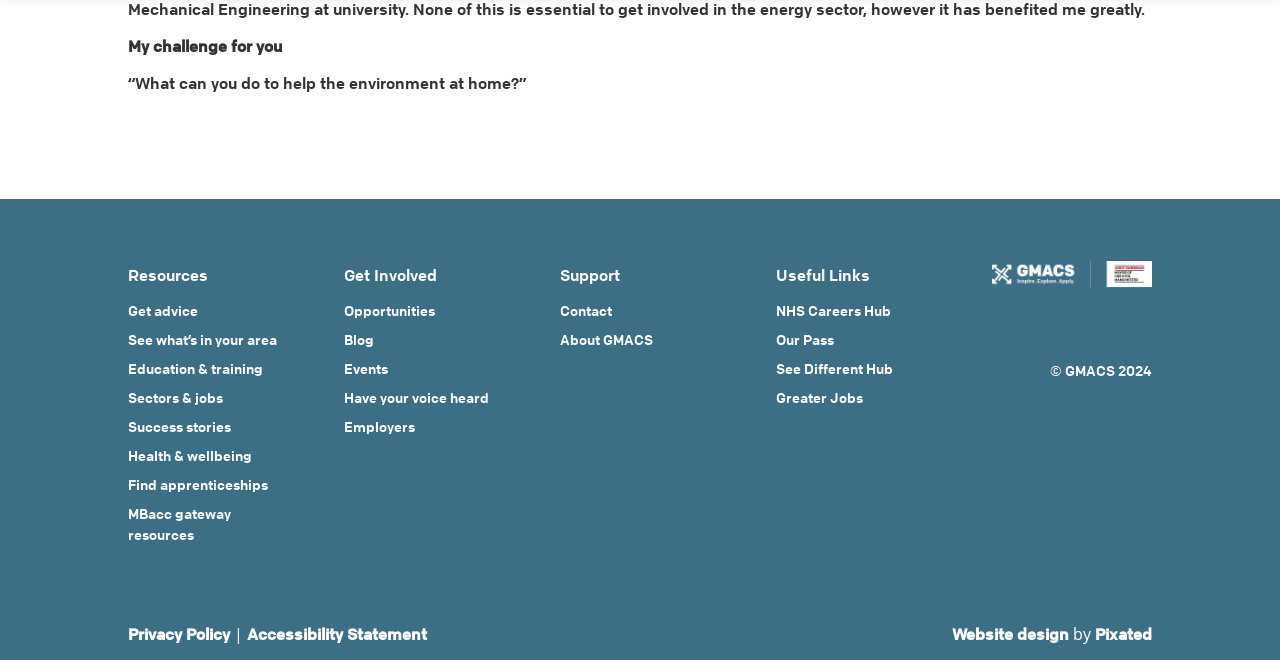Given the element description, predict the bounding box coordinates in the format (top-left x, top-left y, bottom-right x, bottom-right y), using floating point numbers between 0 and 1: Get advice

[0.1, 0.455, 0.155, 0.483]